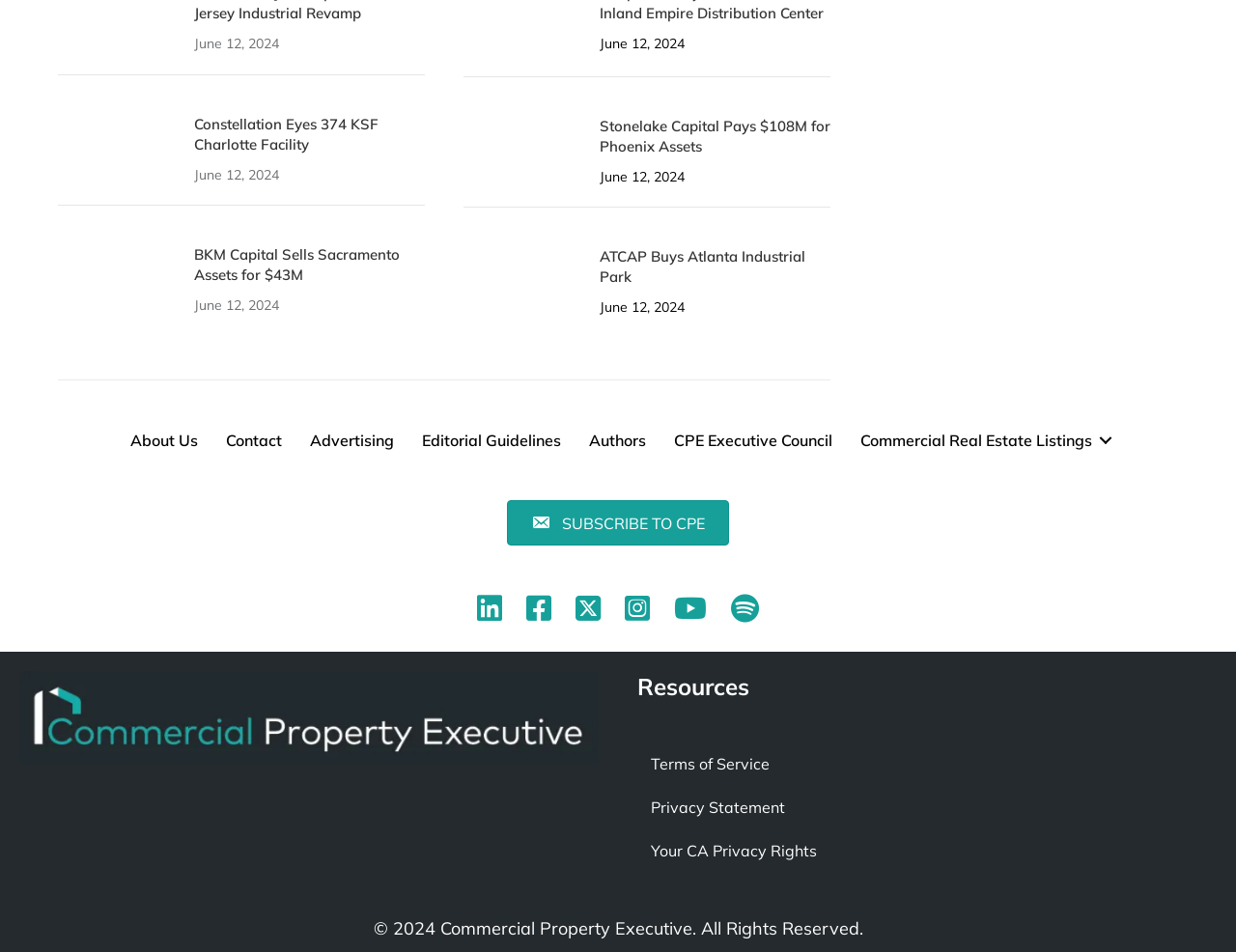Please determine the bounding box coordinates of the element's region to click in order to carry out the following instruction: "Visit 'Commercial Real Estate Listings'". The coordinates should be four float numbers between 0 and 1, i.e., [left, top, right, bottom].

[0.685, 0.44, 0.905, 0.484]